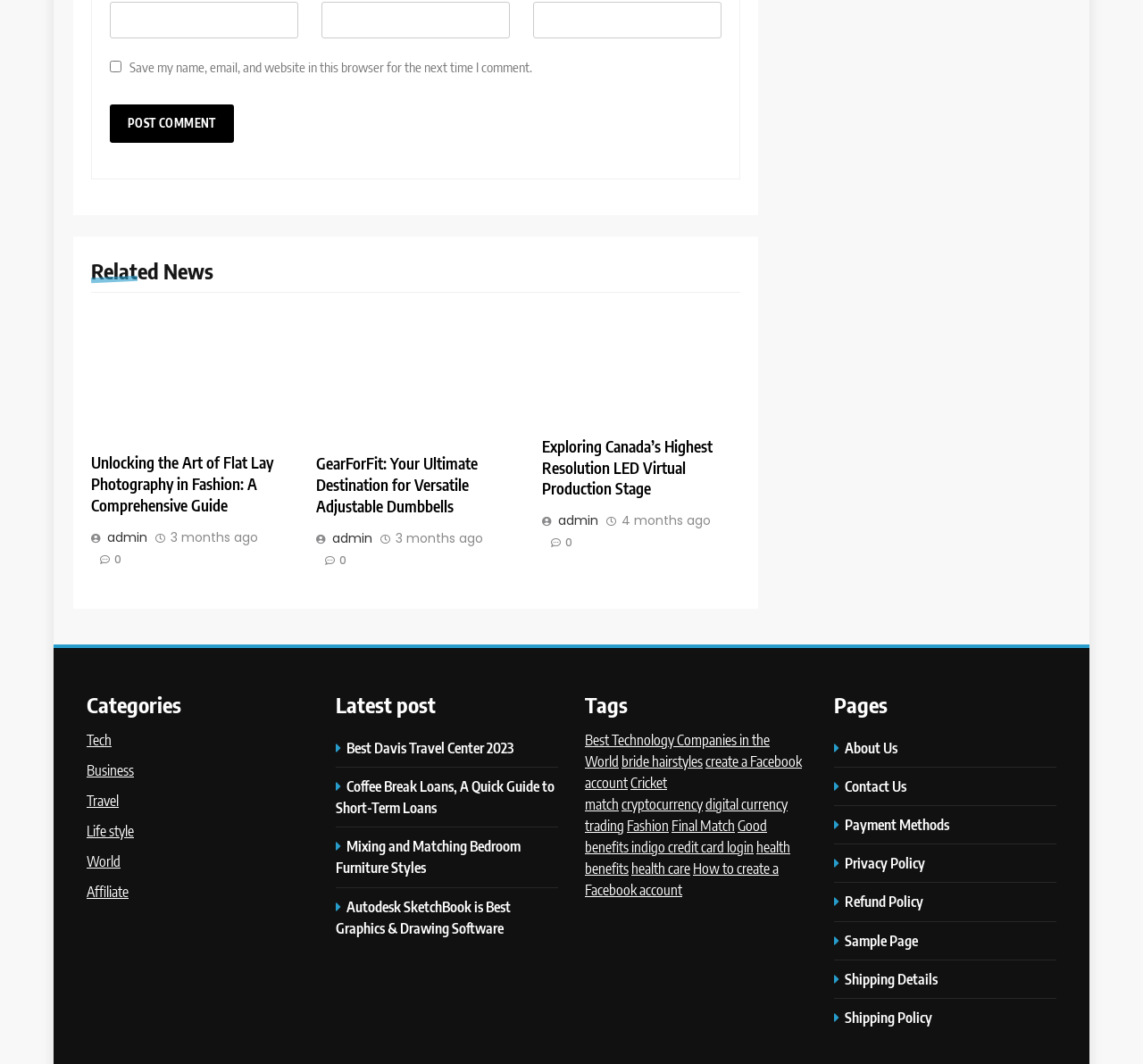Specify the bounding box coordinates of the element's area that should be clicked to execute the given instruction: "Click the 'Post Comment' button". The coordinates should be four float numbers between 0 and 1, i.e., [left, top, right, bottom].

[0.096, 0.098, 0.204, 0.134]